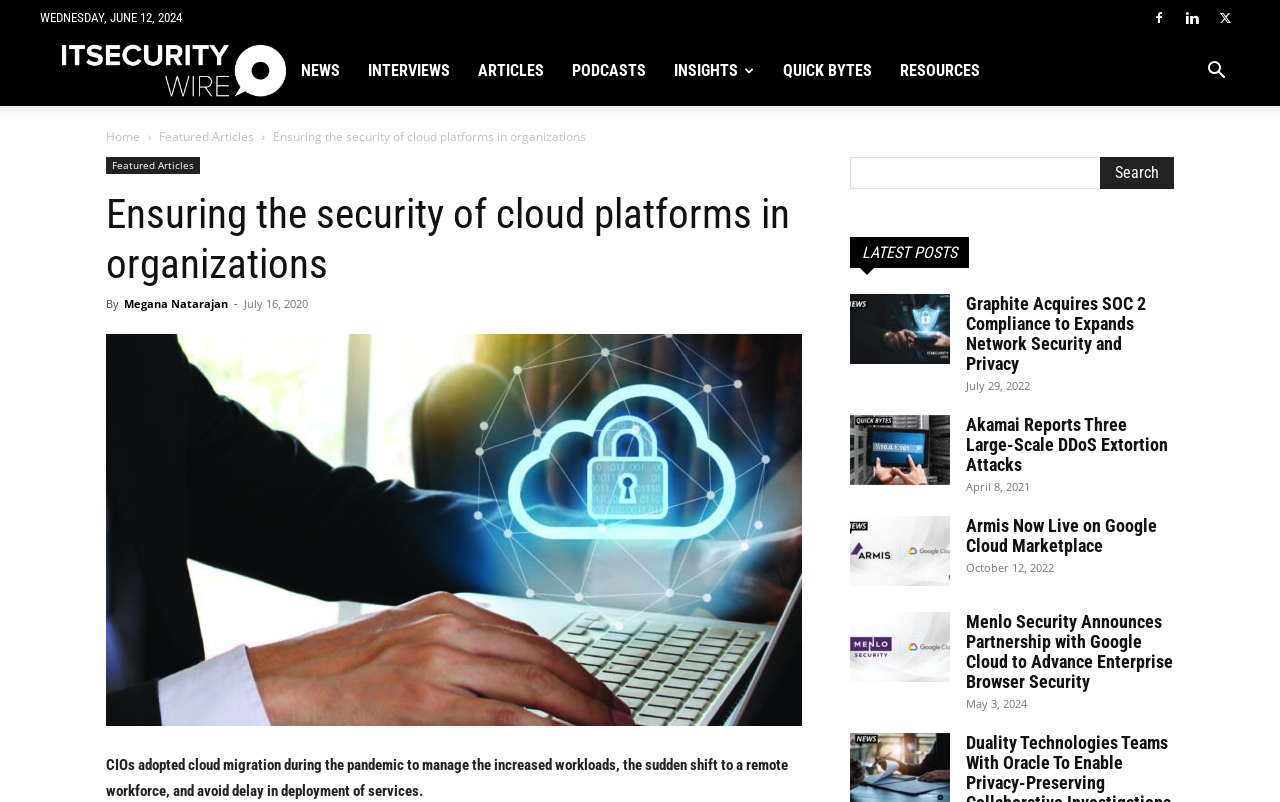What is the purpose of the button with the text 'Search'?
Please respond to the question with as much detail as possible.

I found the button with the text 'Search' by looking at the button element [411] which is a child of the element [267] and has the text 'Search'. The purpose of this button is to search for content on the website.